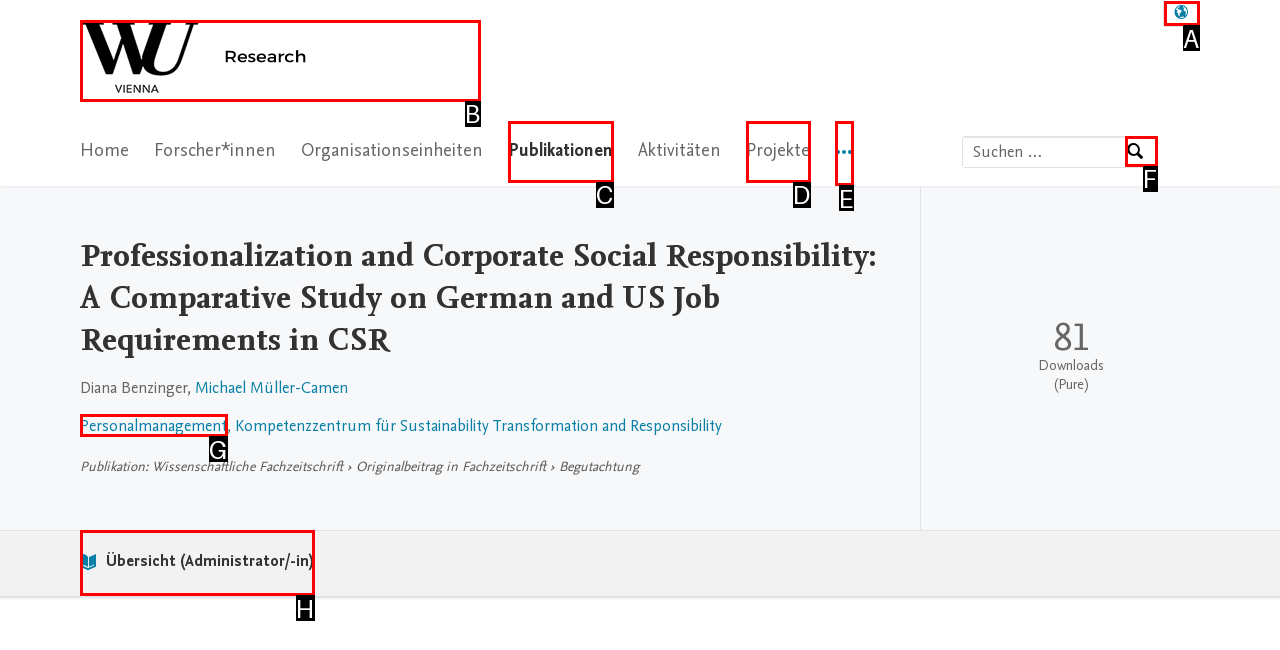Select the HTML element that corresponds to the description: The Long Goodbye. Reply with the letter of the correct option.

None